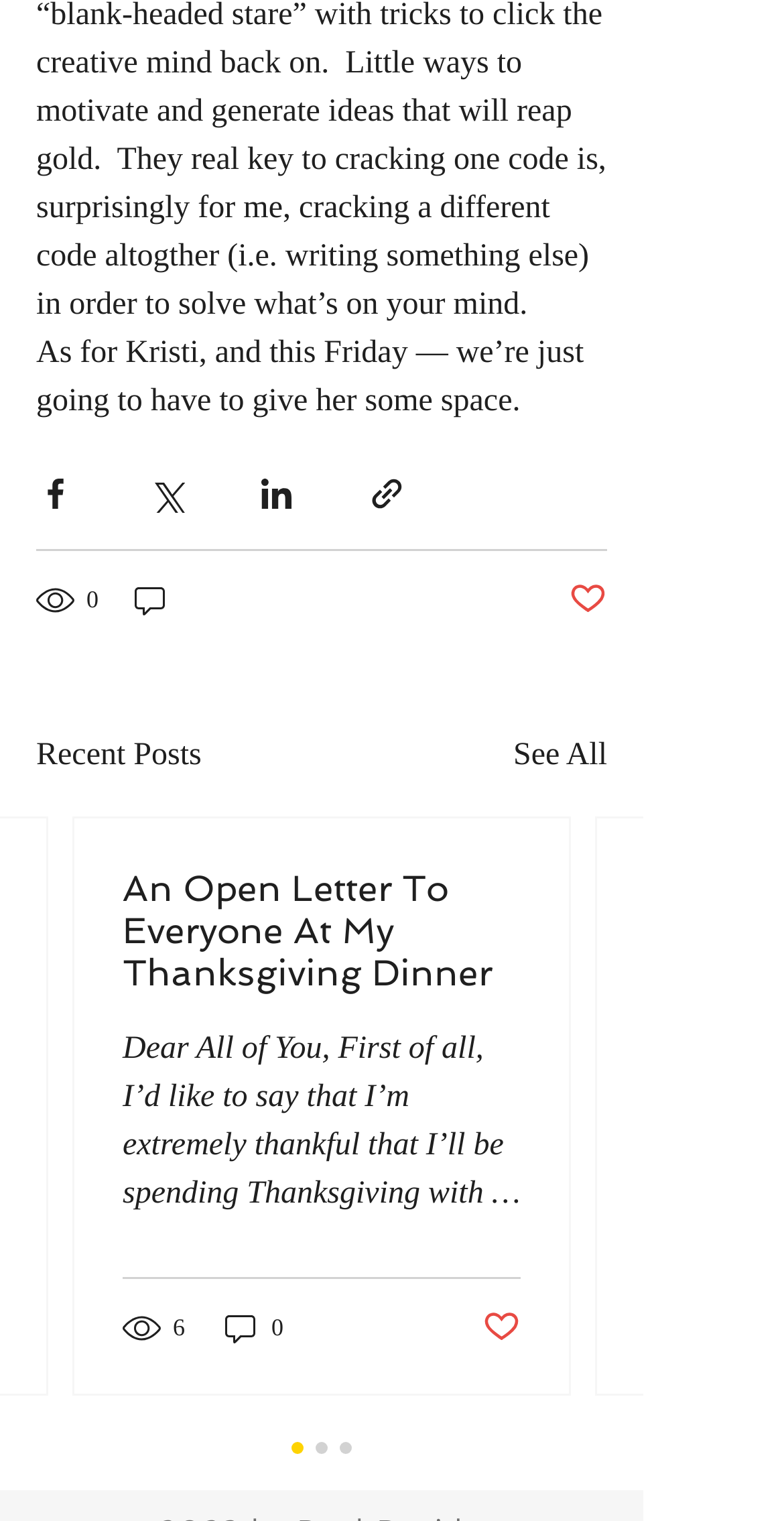Determine the bounding box coordinates of the clickable region to carry out the instruction: "Share via Facebook".

[0.046, 0.312, 0.095, 0.337]